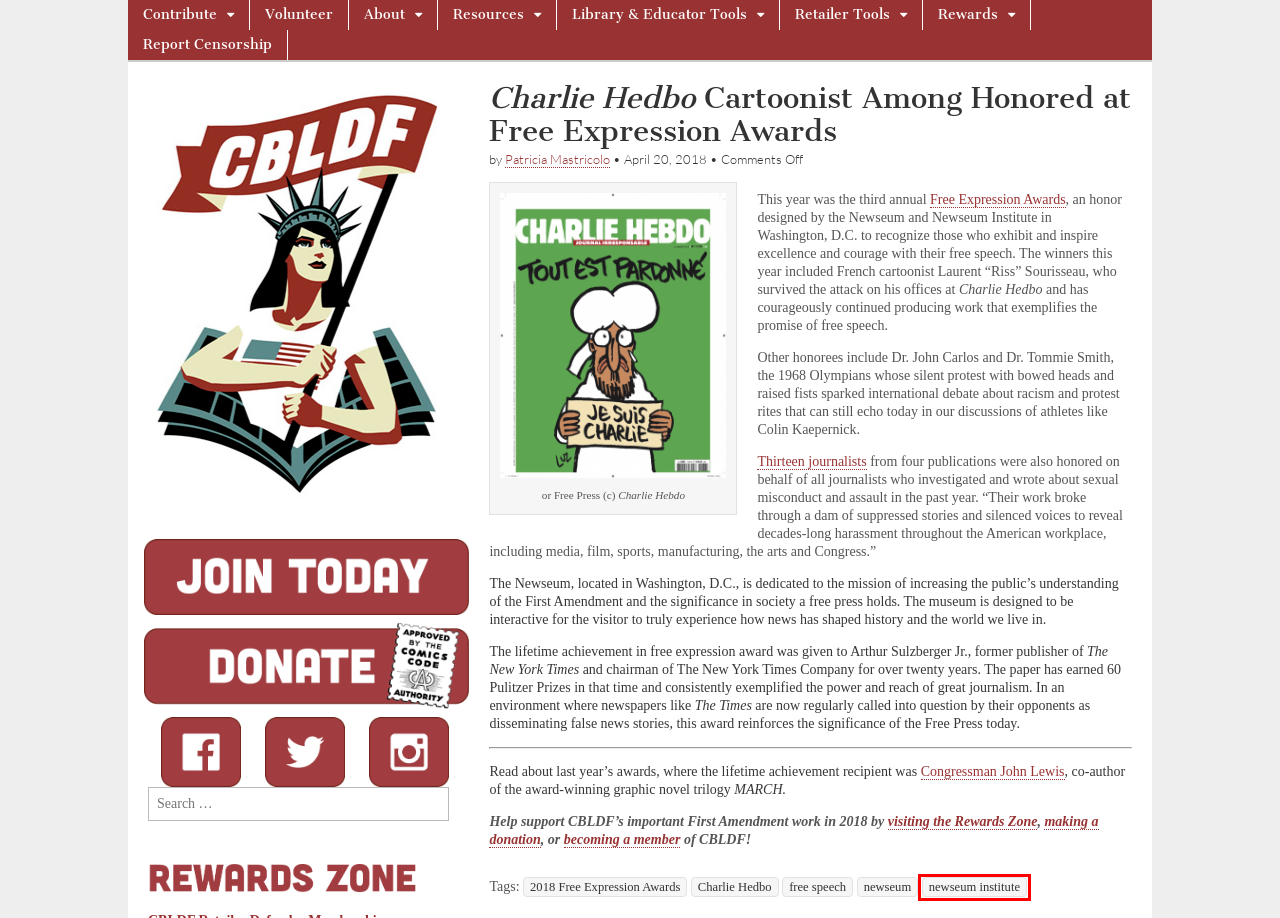You are provided with a screenshot of a webpage containing a red rectangle bounding box. Identify the webpage description that best matches the new webpage after the element in the bounding box is clicked. Here are the potential descriptions:
A. Resources – Comic Book Legal Defense Fund
B. free speech – Comic Book Legal Defense Fund
C. Patricia Mastricolo – Comic Book Legal Defense Fund
D. John Lewis to Receive Lifetime Achievement Award for Free Expression – Comic Book Legal Defense Fund
E. newseum institute – Comic Book Legal Defense Fund
F. Retailer Resources – Comic Book Legal Defense Fund
G. Charlie Hedbo – Comic Book Legal Defense Fund
H. 2018 Free Expression Awards – Comic Book Legal Defense Fund

E